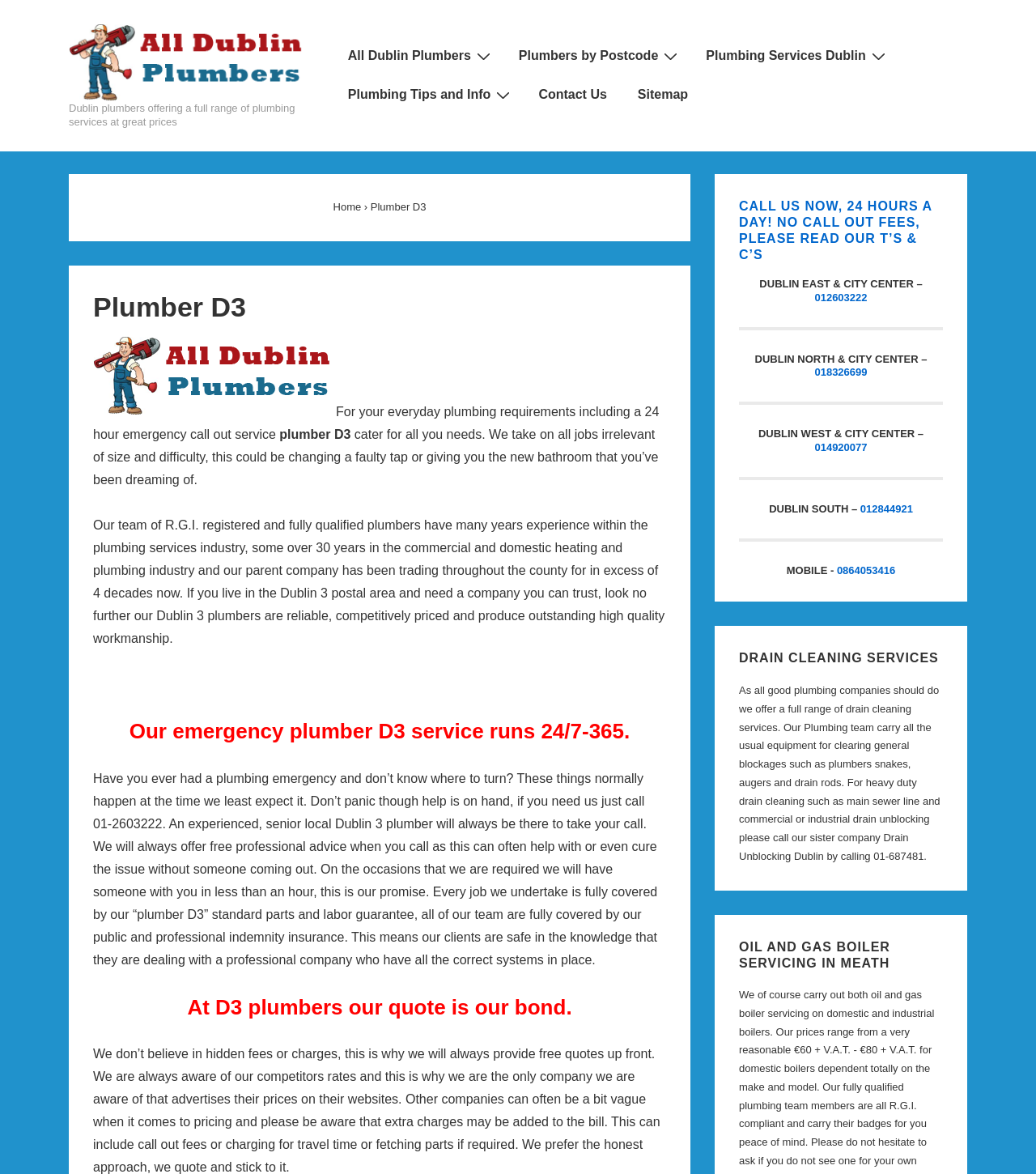Please determine the bounding box coordinates of the area that needs to be clicked to complete this task: 'Scroll back to top'. The coordinates must be four float numbers between 0 and 1, formatted as [left, top, right, bottom].

None